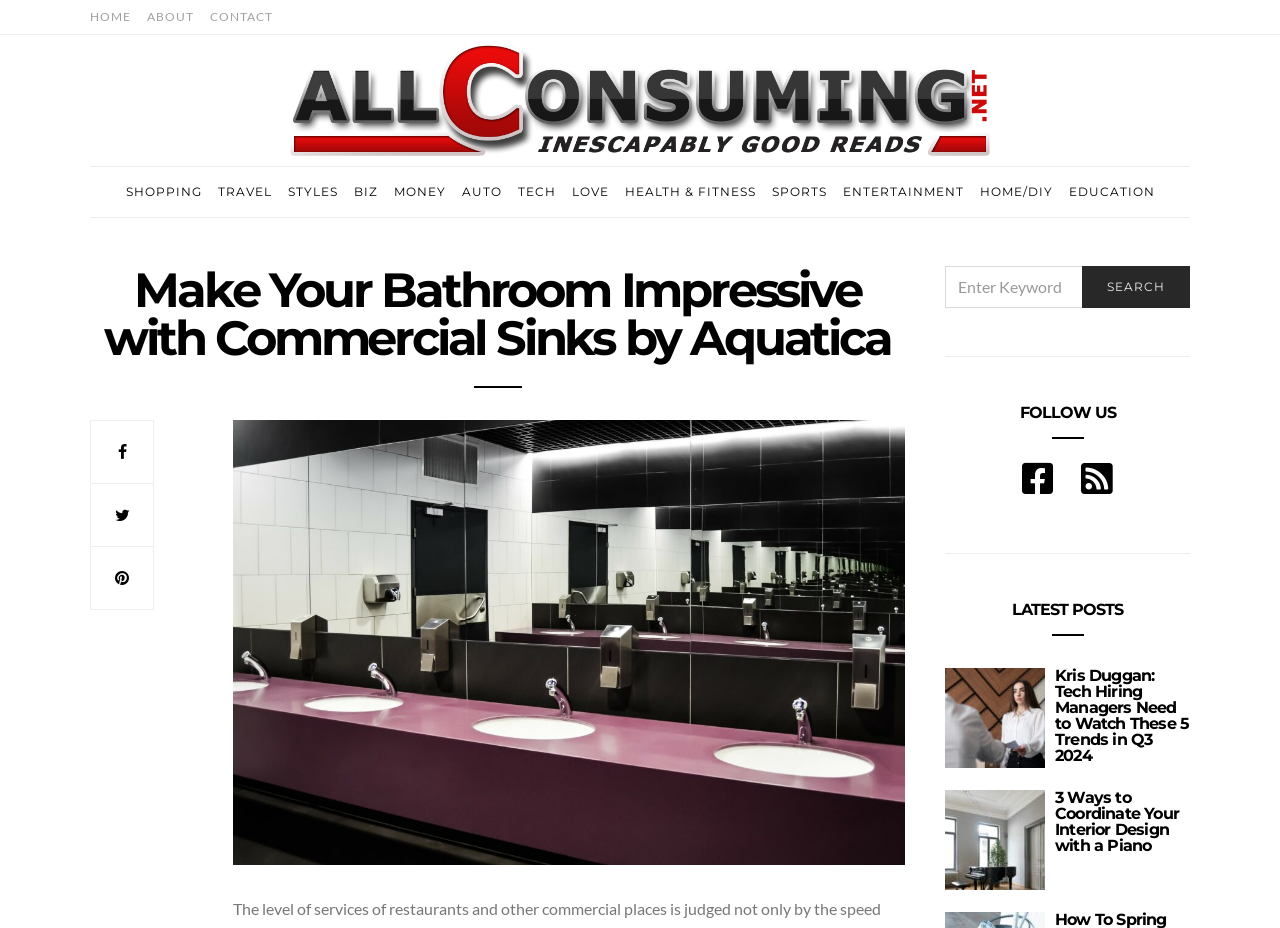Locate the bounding box coordinates of the clickable element to fulfill the following instruction: "Follow us on Facebook". Provide the coordinates as four float numbers between 0 and 1 in the format [left, top, right, bottom].

[0.845, 0.491, 0.87, 0.539]